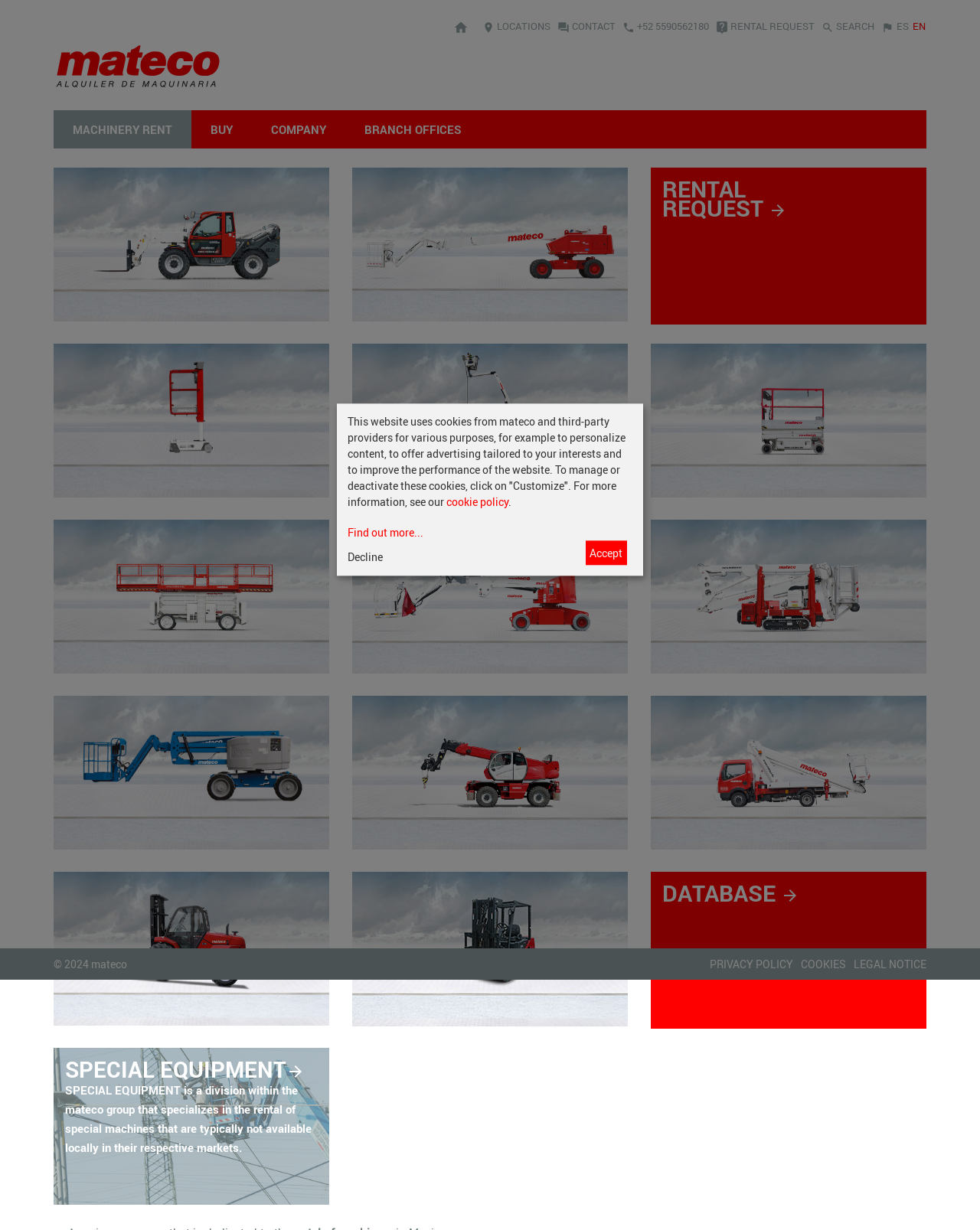What type of machinery can be rented on this website?
Craft a detailed and extensive response to the question.

Based on the webpage, it appears that various types of machinery can be rented, including scissor platforms, articulated, telescopic, truck-mounted, and more. The images on the webpage also show different types of machinery, such as telescopic handlers, diesel telescopic lifts, electric single person platforms, and van platforms.